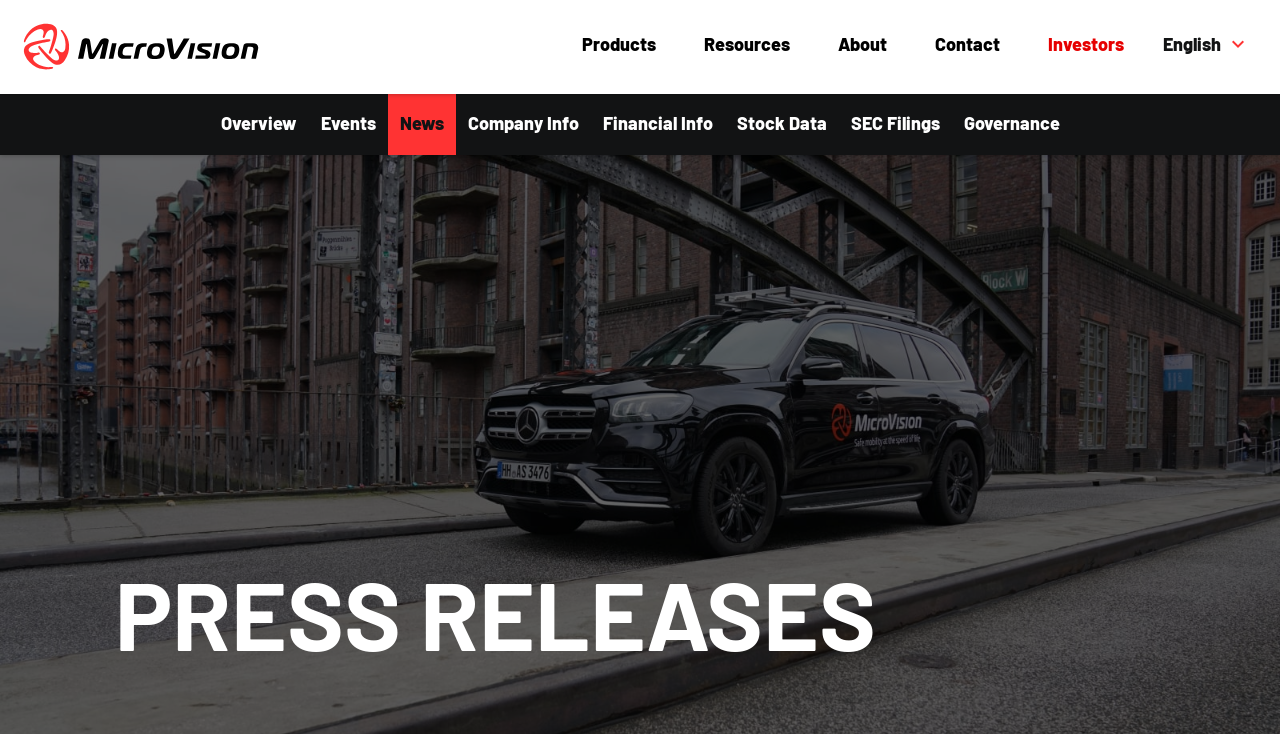Give the bounding box coordinates for this UI element: "Skip to main content". The coordinates should be four float numbers between 0 and 1, arranged as [left, top, right, bottom].

[0.0, 0.0, 0.155, 0.056]